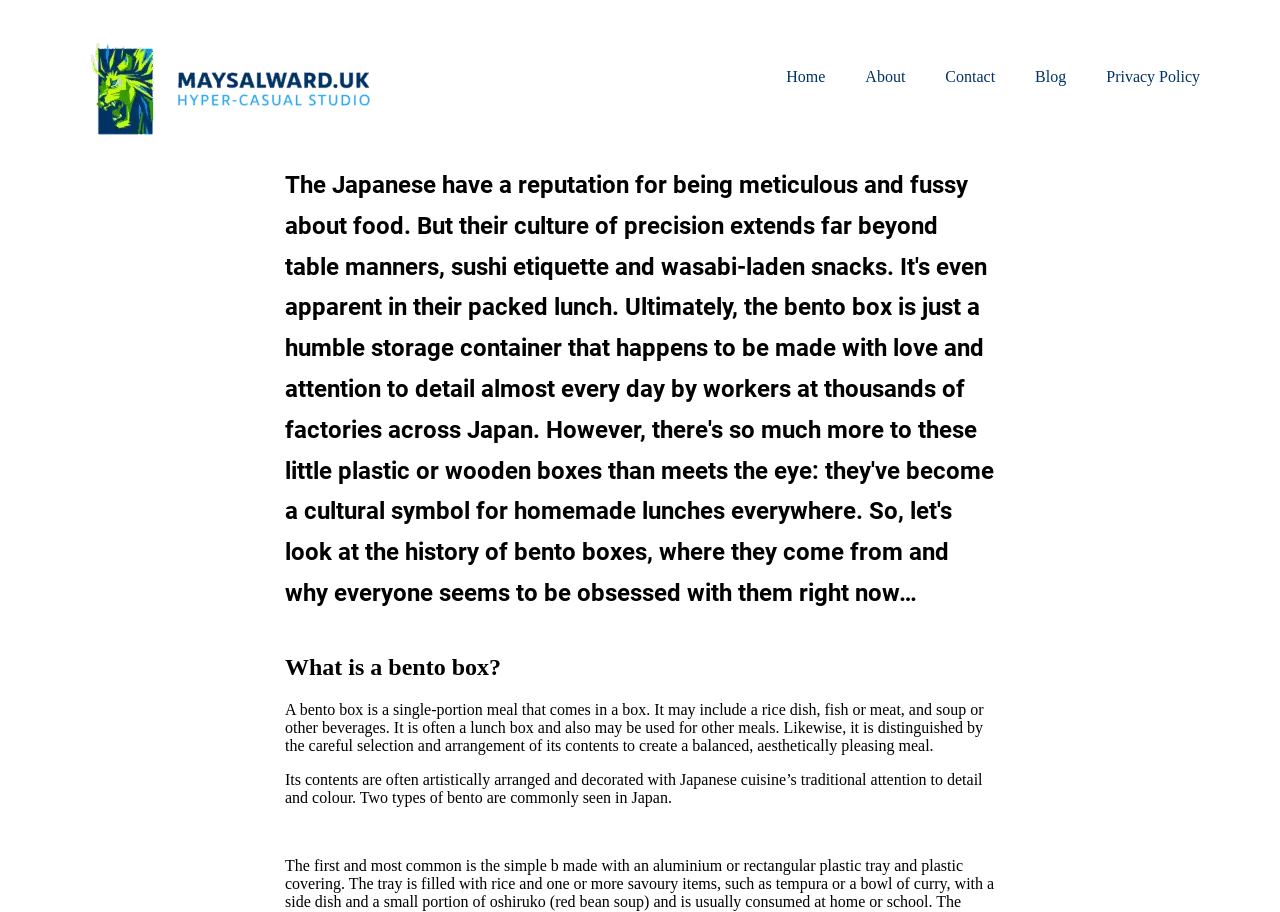Answer briefly with one word or phrase:
What is a bento box?

A single-portion meal in a box